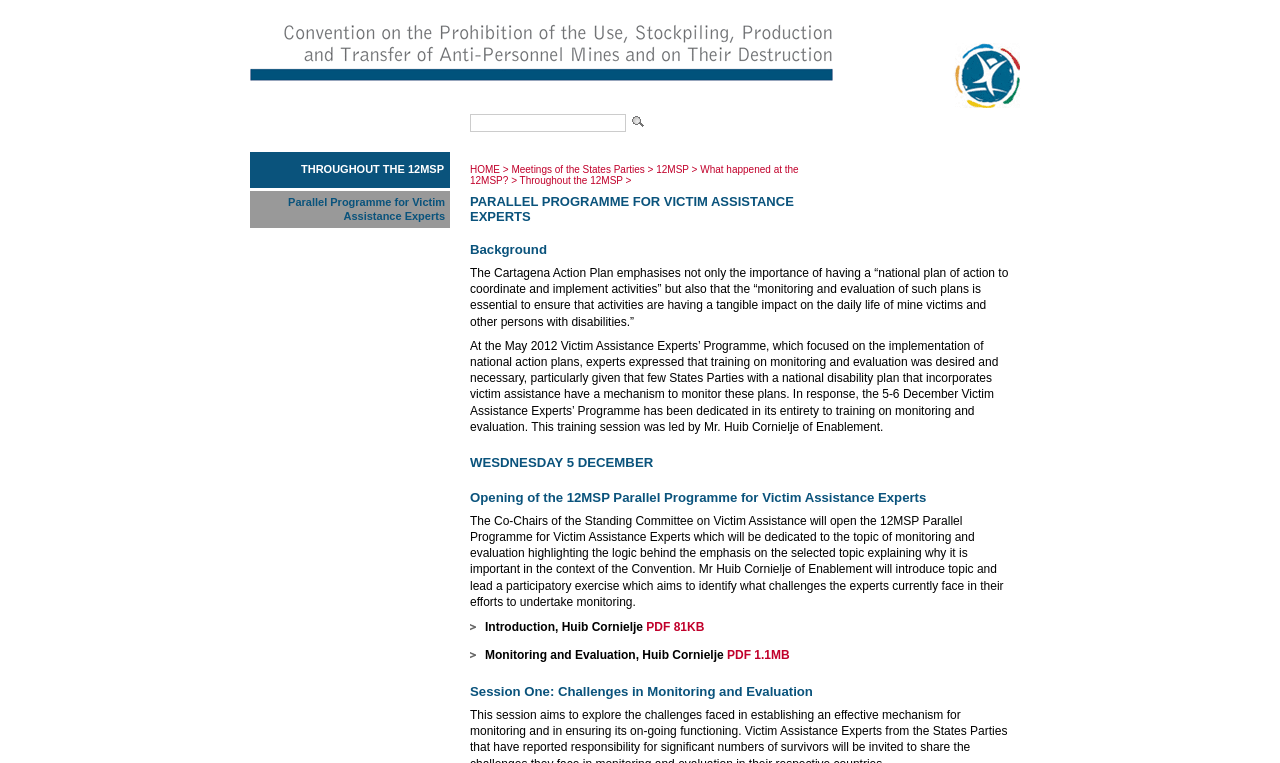Explain in detail what you observe on this webpage.

The webpage appears to be a conference program or schedule for the AP Mine Ban Convention's Parallel Programme for Victim Assistance Experts. At the top, there are two links situated side by side, taking up about 60% of the width of the page. Below these links, there is a search bar and a button.

The main content of the page is divided into sections, with headings and paragraphs of text. The first section has a heading "PARALLEL PROGRAMME FOR VICTIM ASSISTANCE EXPERTS" and provides some background information on the importance of monitoring and evaluation in the context of the Convention.

The next section has a heading "Background" and provides more detailed information on the need for training on monitoring and evaluation, which is the focus of the 5-6 December Victim Assistance Experts' Programme.

The following sections outline the schedule for the programme, with headings for each day and session. The first session is the "Opening of the 12MSP Parallel Programme for Victim Assistance Experts", which includes an introduction by the Co-Chairs of the Standing Committee on Victim Assistance and a participatory exercise led by Mr. Huib Cornielje of Enablement.

The page also includes a list of presentations or sessions, with links to PDF files for each presentation. The list includes "Introduction, Huib Cornielje" and "Monitoring and Evaluation, Huib Cornielje", among others.

Overall, the webpage appears to be a detailed programme or schedule for a conference or meeting, with a focus on victim assistance and the implementation of national action plans.